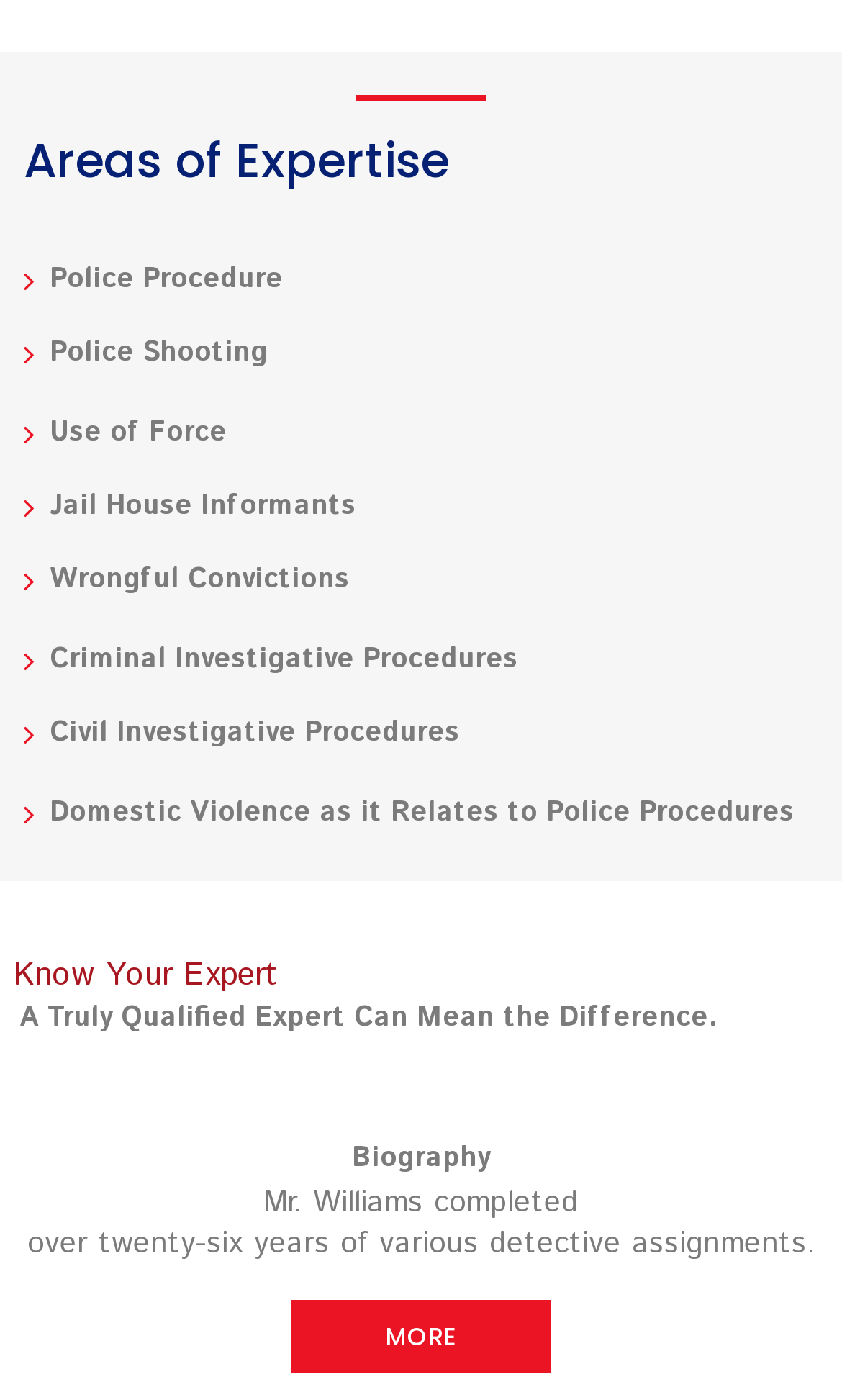What is the tone of the webpage? Using the information from the screenshot, answer with a single word or phrase.

Professional